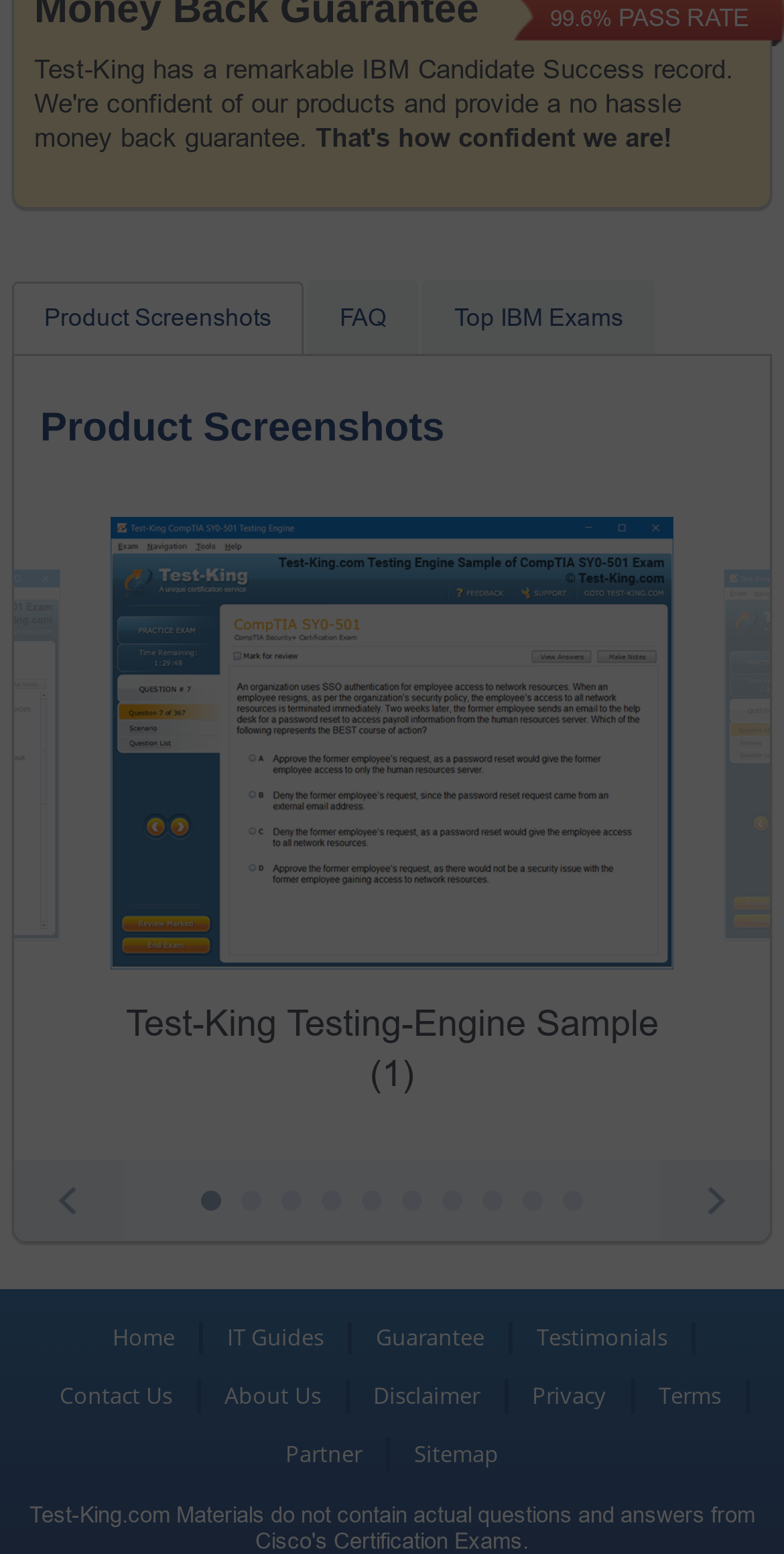Determine the bounding box coordinates of the clickable area required to perform the following instruction: "Contact us". The coordinates should be represented as four float numbers between 0 and 1: [left, top, right, bottom].

[0.045, 0.88, 0.25, 0.917]